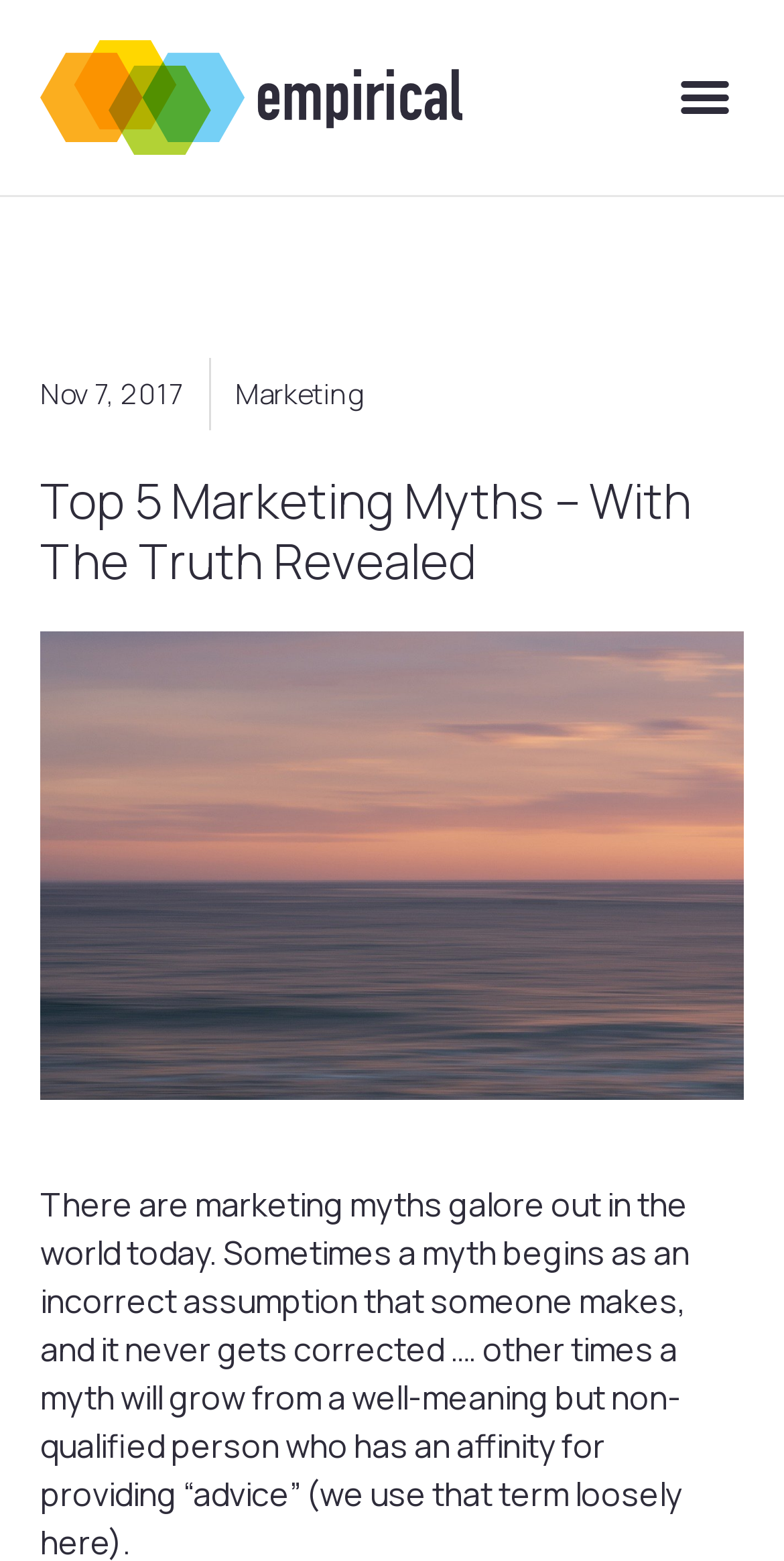Use a single word or phrase to answer the question:
How many images are on the webpage?

1